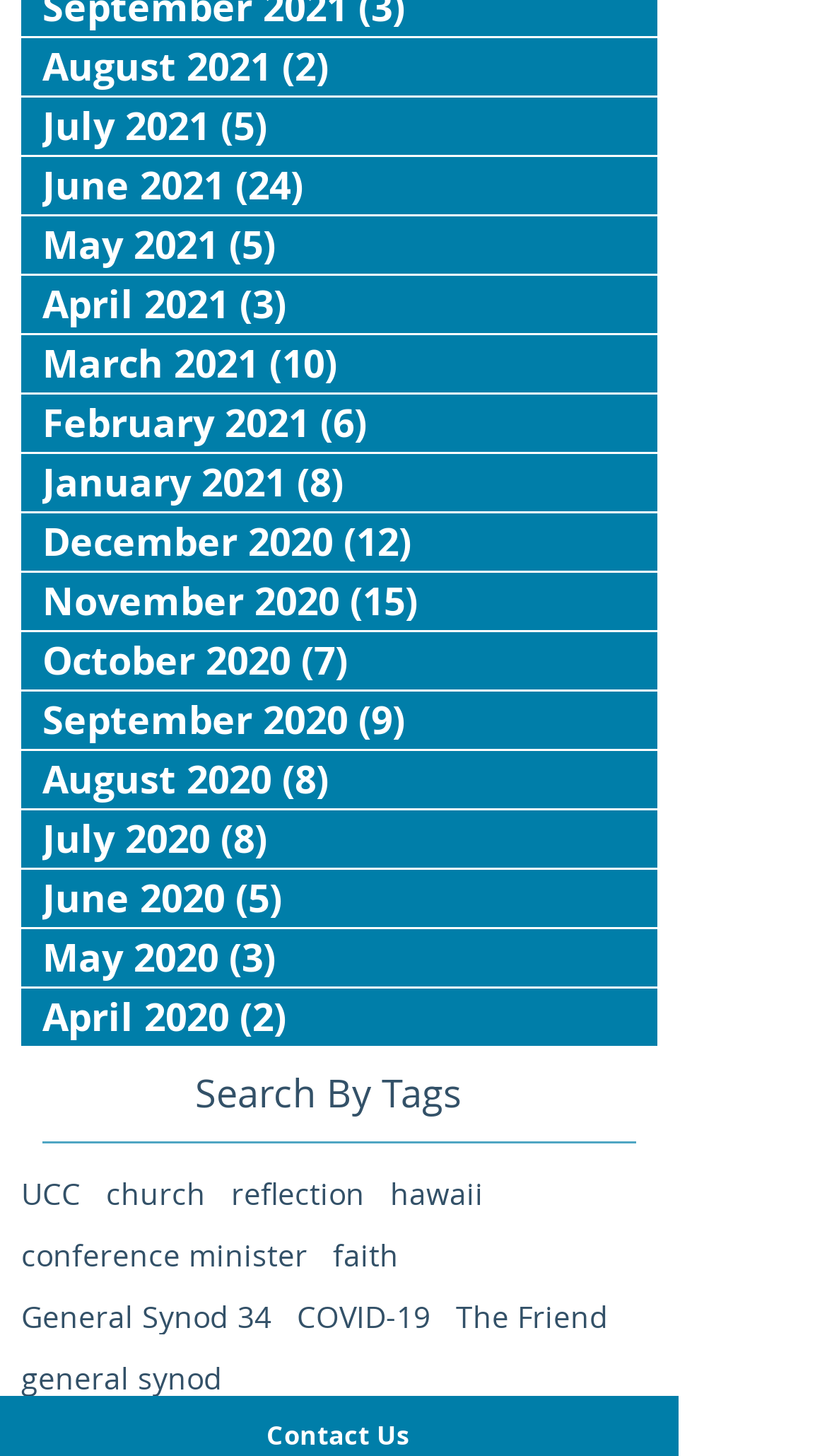Pinpoint the bounding box coordinates of the element you need to click to execute the following instruction: "View posts about UCC". The bounding box should be represented by four float numbers between 0 and 1, in the format [left, top, right, bottom].

[0.026, 0.807, 0.097, 0.832]